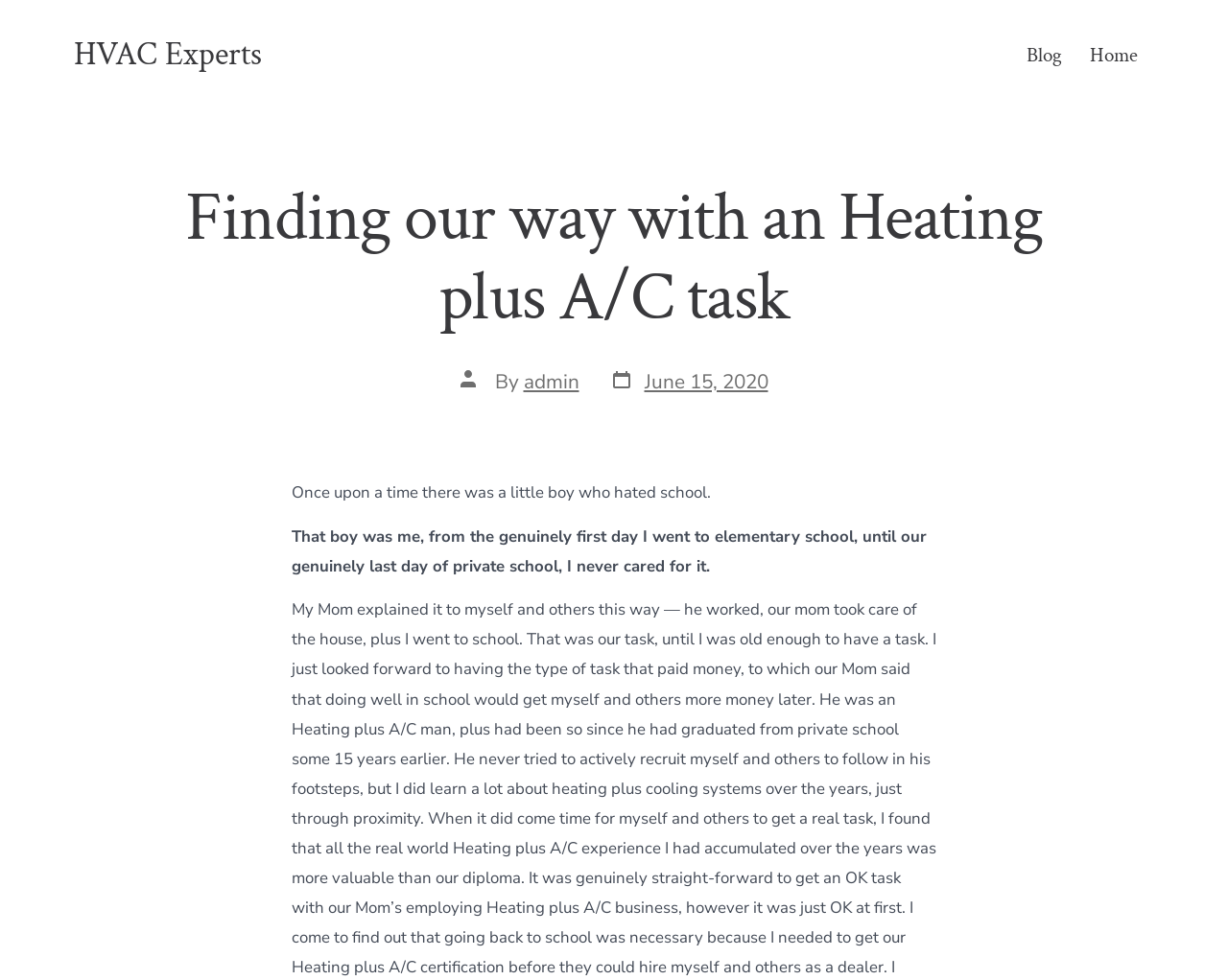Given the element description: "Post date June 15, 2020", predict the bounding box coordinates of this UI element. The coordinates must be four float numbers between 0 and 1, given as [left, top, right, bottom].

[0.496, 0.376, 0.625, 0.403]